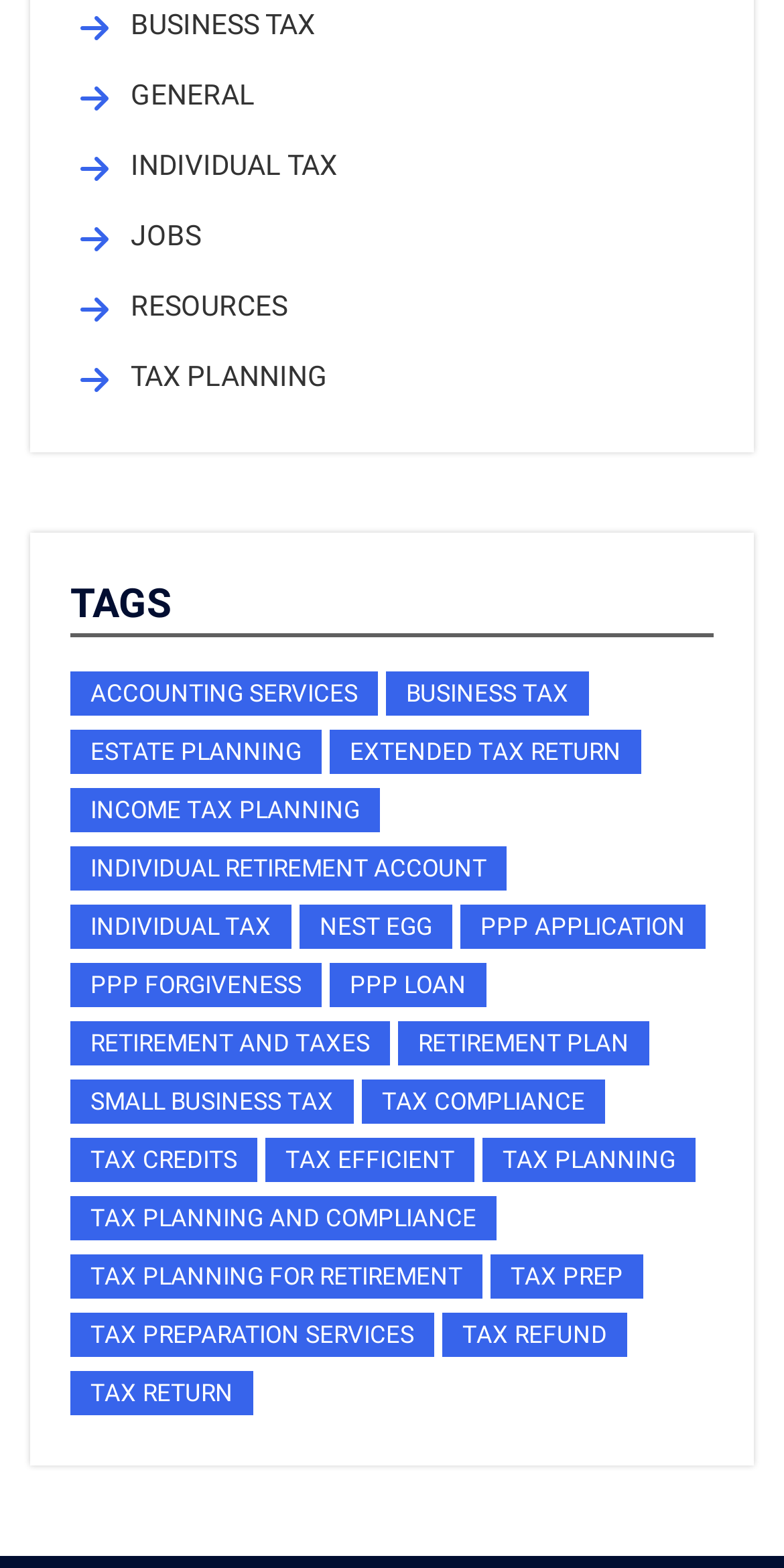How many items are related to 'Individual Retirement Account'?
Provide an in-depth answer to the question, covering all aspects.

I found the link 'Individual Retirement Account (5 items)' under the 'TAGS' heading. The number in parentheses indicates that there are 5 items related to 'Individual Retirement Account'.